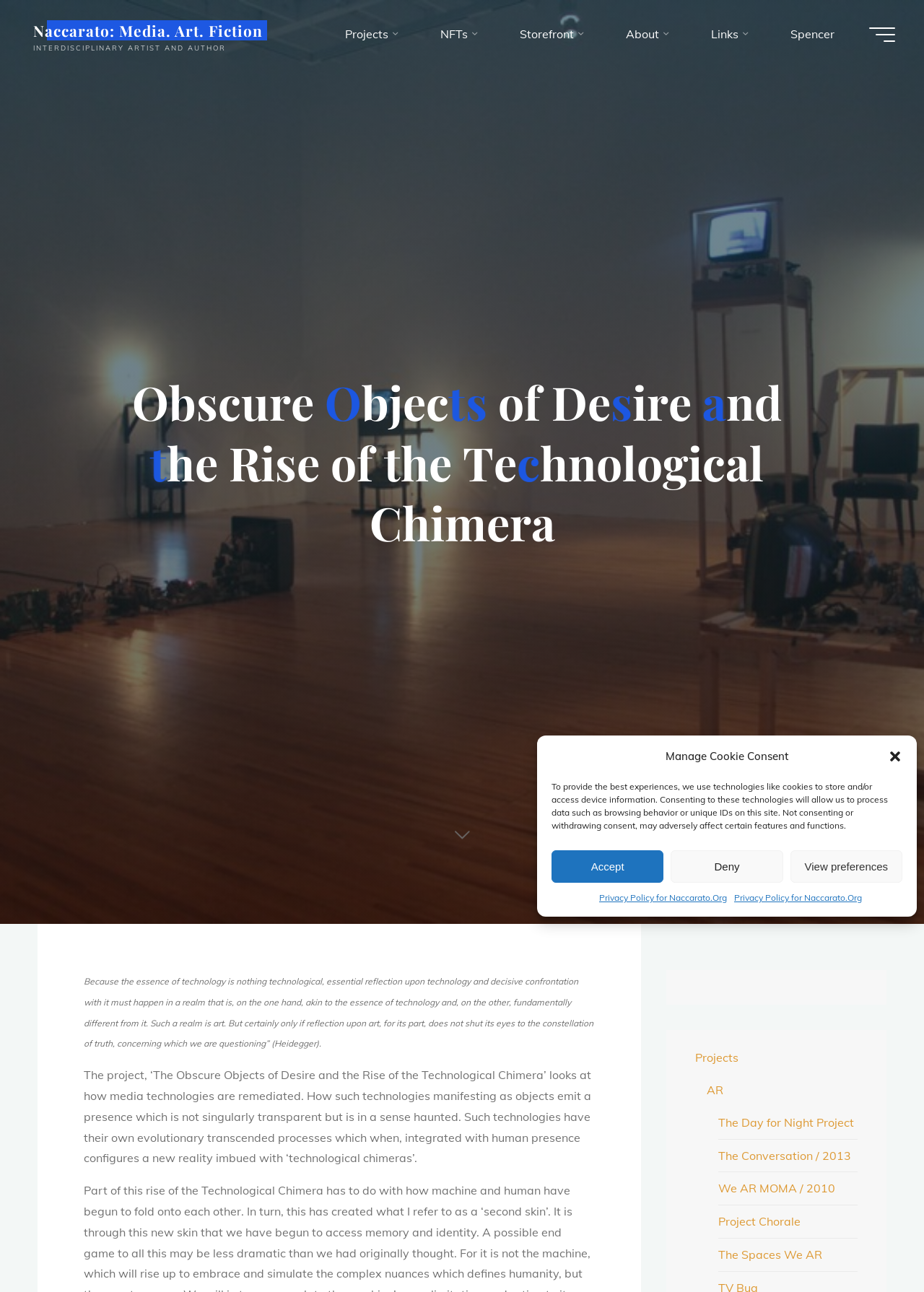Identify and provide the bounding box for the element described by: "The Day for Night Project".

[0.778, 0.863, 0.924, 0.874]